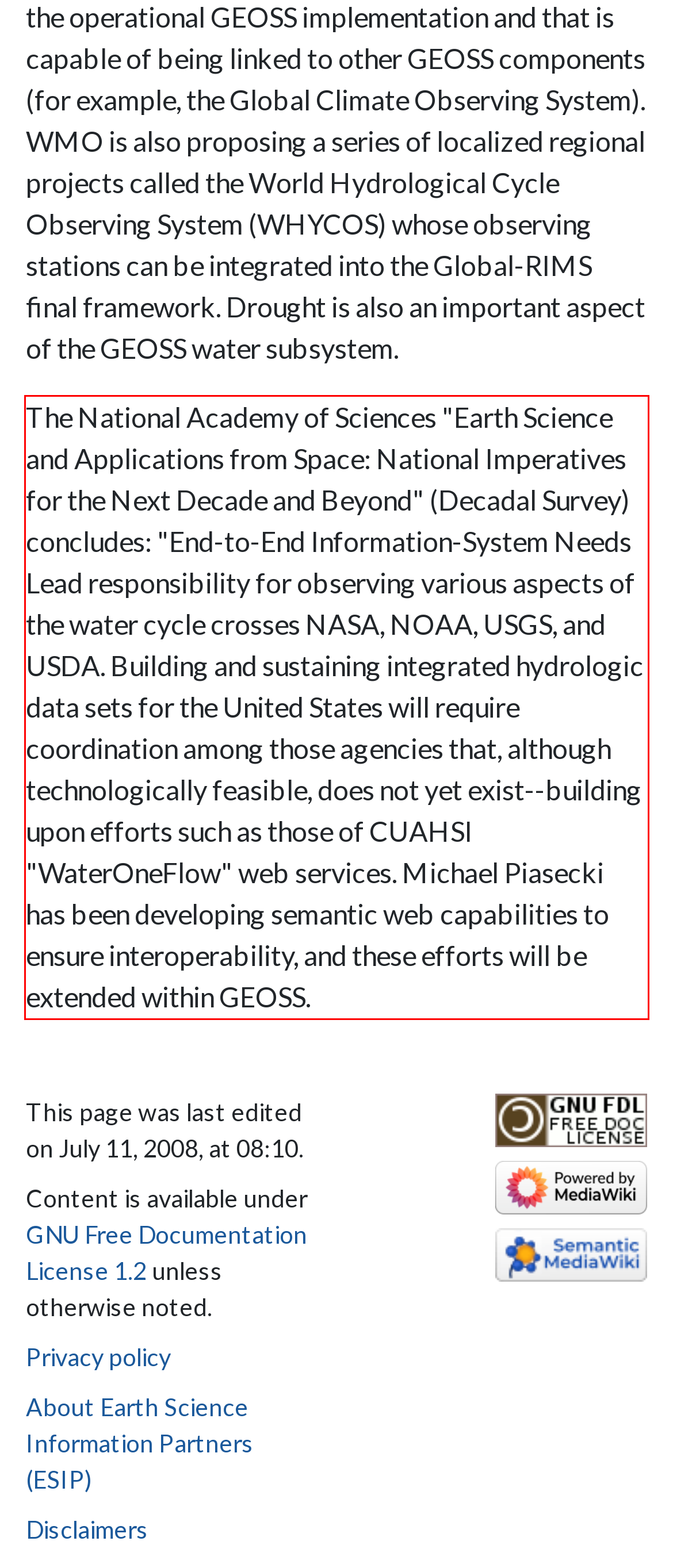You have a screenshot of a webpage with a UI element highlighted by a red bounding box. Use OCR to obtain the text within this highlighted area.

The National Academy of Sciences "Earth Science and Applications from Space: National Imperatives for the Next Decade and Beyond" (Decadal Survey) concludes: "End-to-End Information-System Needs Lead responsibility for observing various aspects of the water cycle crosses NASA, NOAA, USGS, and USDA. Building and sustaining integrated hydrologic data sets for the United States will require coordination among those agencies that, although technologically feasible, does not yet exist--building upon efforts such as those of CUAHSI "WaterOneFlow" web services. Michael Piasecki has been developing semantic web capabilities to ensure interoperability, and these efforts will be extended within GEOSS.